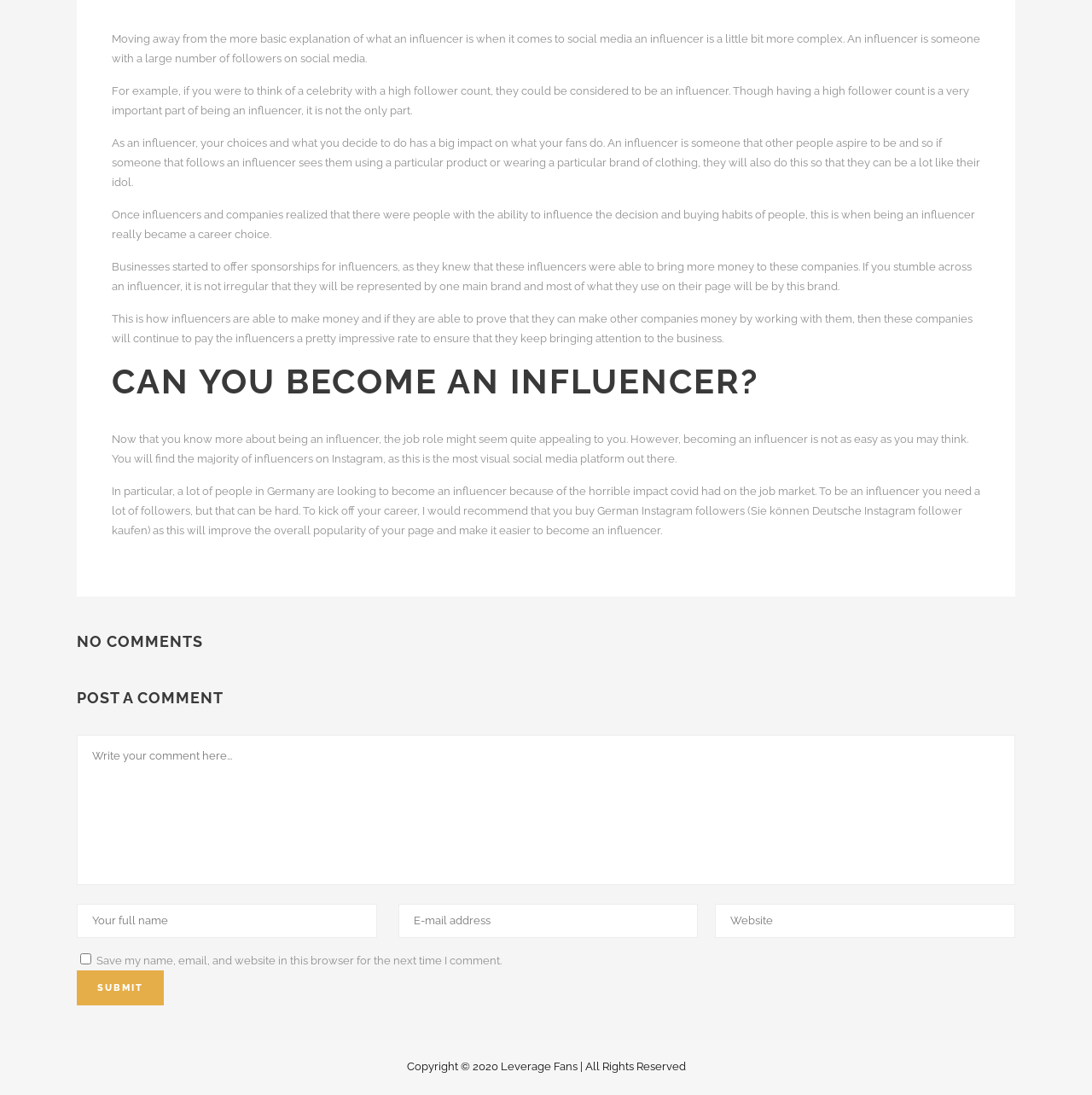What is required to become an influencer?
From the image, respond using a single word or phrase.

A lot of followers